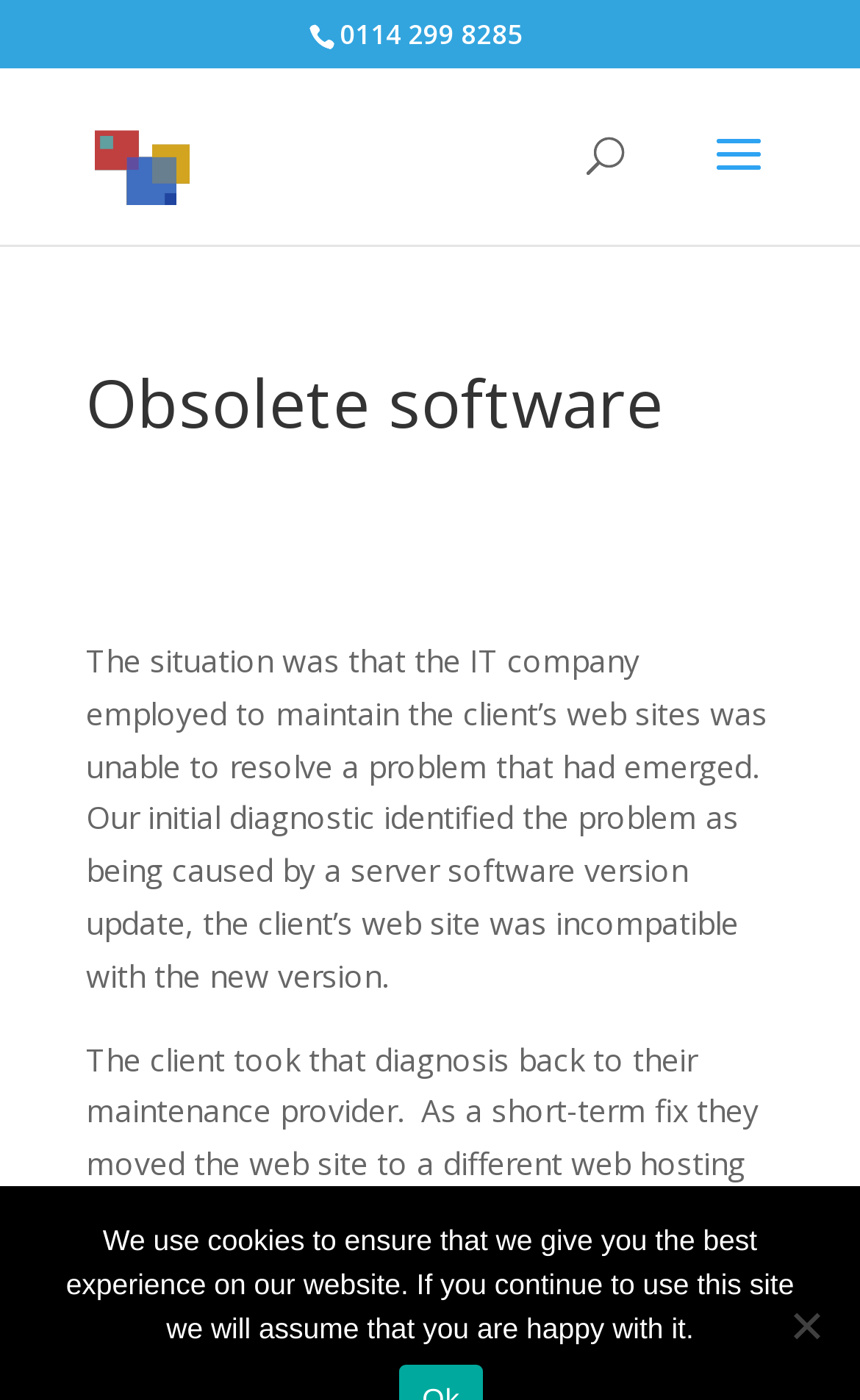Give the bounding box coordinates for this UI element: "alt="Laser Technik Ltd"". The coordinates should be four float numbers between 0 and 1, arranged as [left, top, right, bottom].

[0.11, 0.094, 0.221, 0.124]